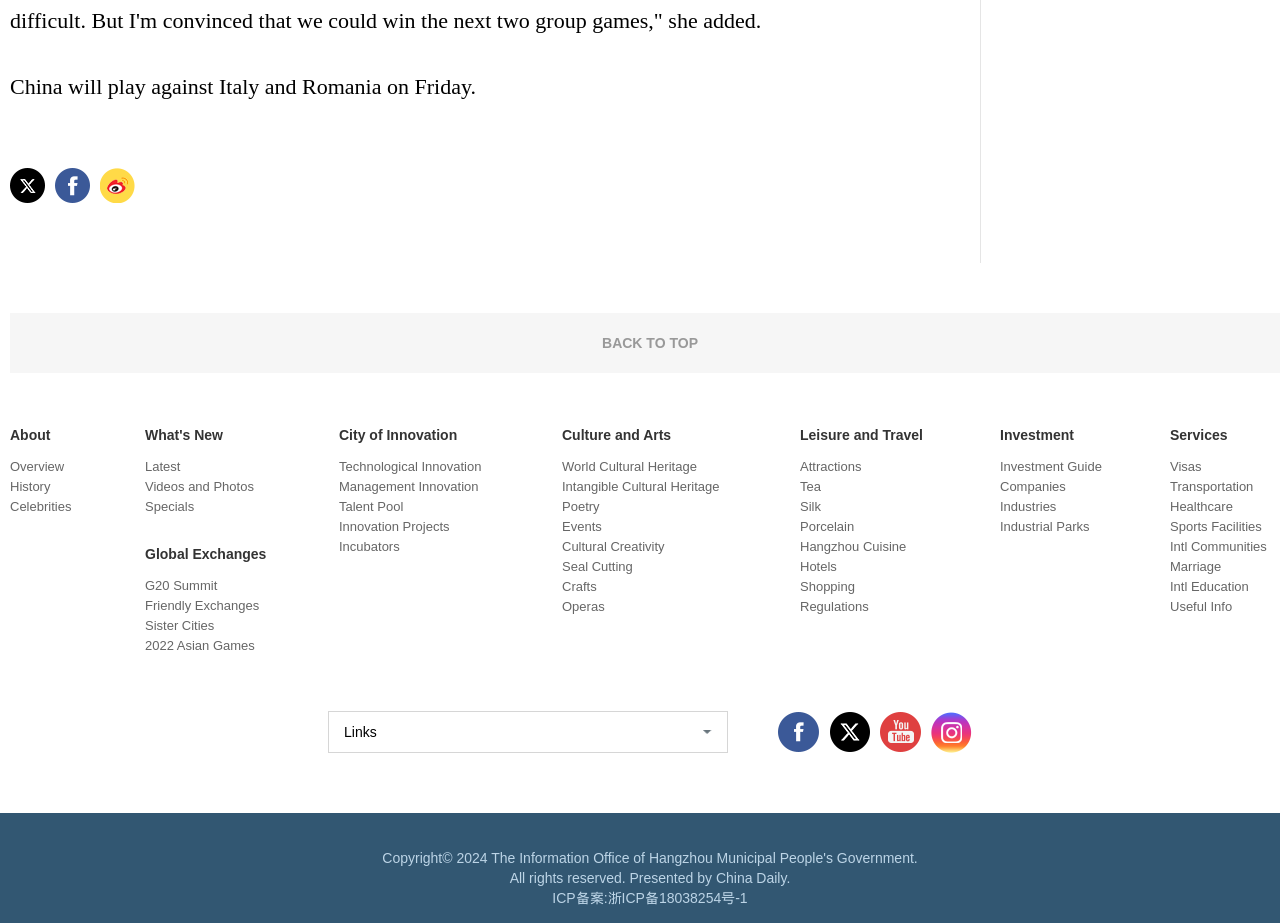Could you find the bounding box coordinates of the clickable area to complete this instruction: "Learn about City of Innovation"?

[0.265, 0.463, 0.357, 0.48]